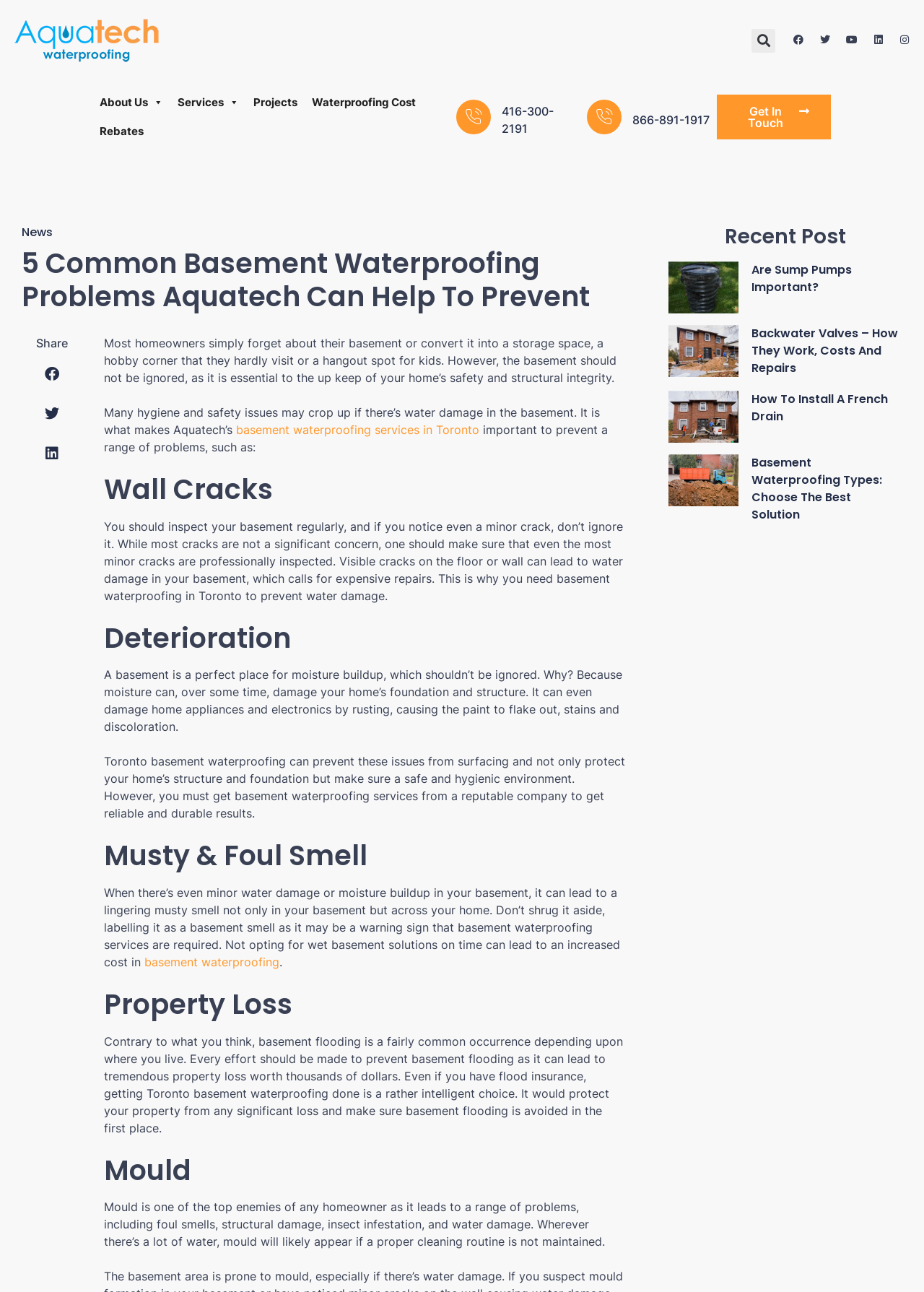Determine the bounding box coordinates for the area that needs to be clicked to fulfill this task: "view related products". The coordinates must be given as four float numbers between 0 and 1, i.e., [left, top, right, bottom].

None